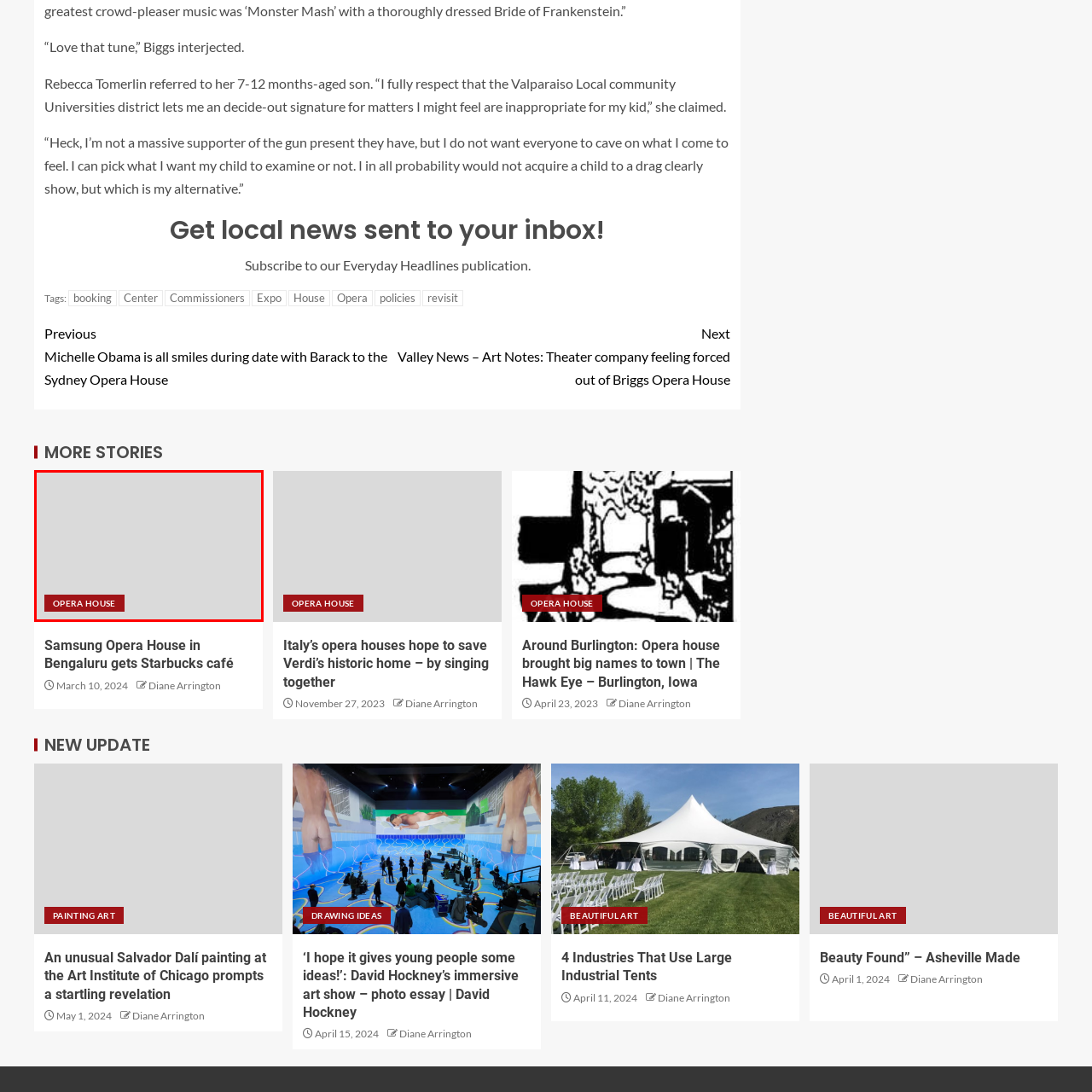Study the image inside the red outline, What is the color of the rectangular box? 
Respond with a brief word or phrase.

Red